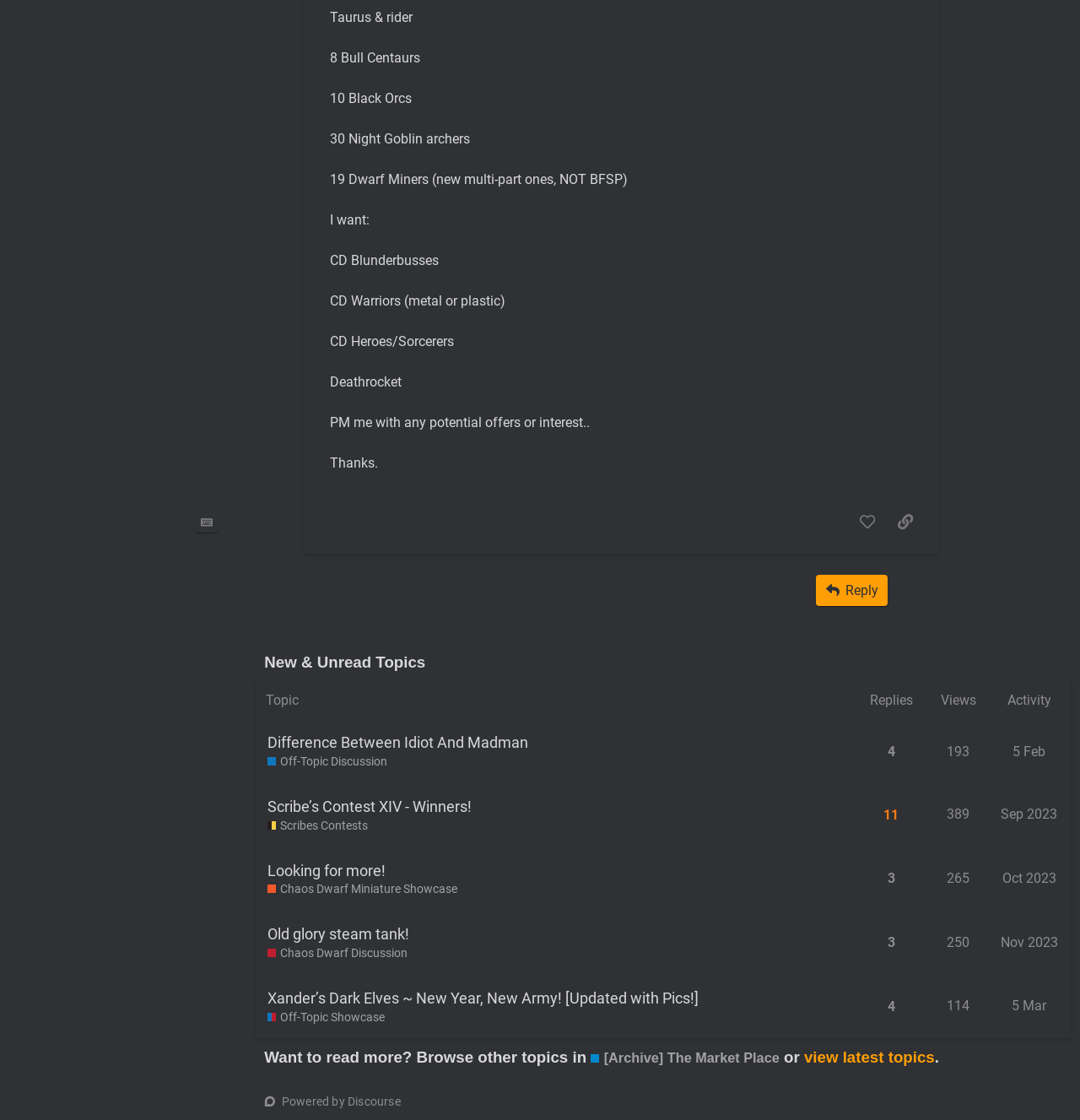Using the given element description, provide the bounding box coordinates (top-left x, top-left y, bottom-right x, bottom-right y) for the corresponding UI element in the screenshot: Submissions

None